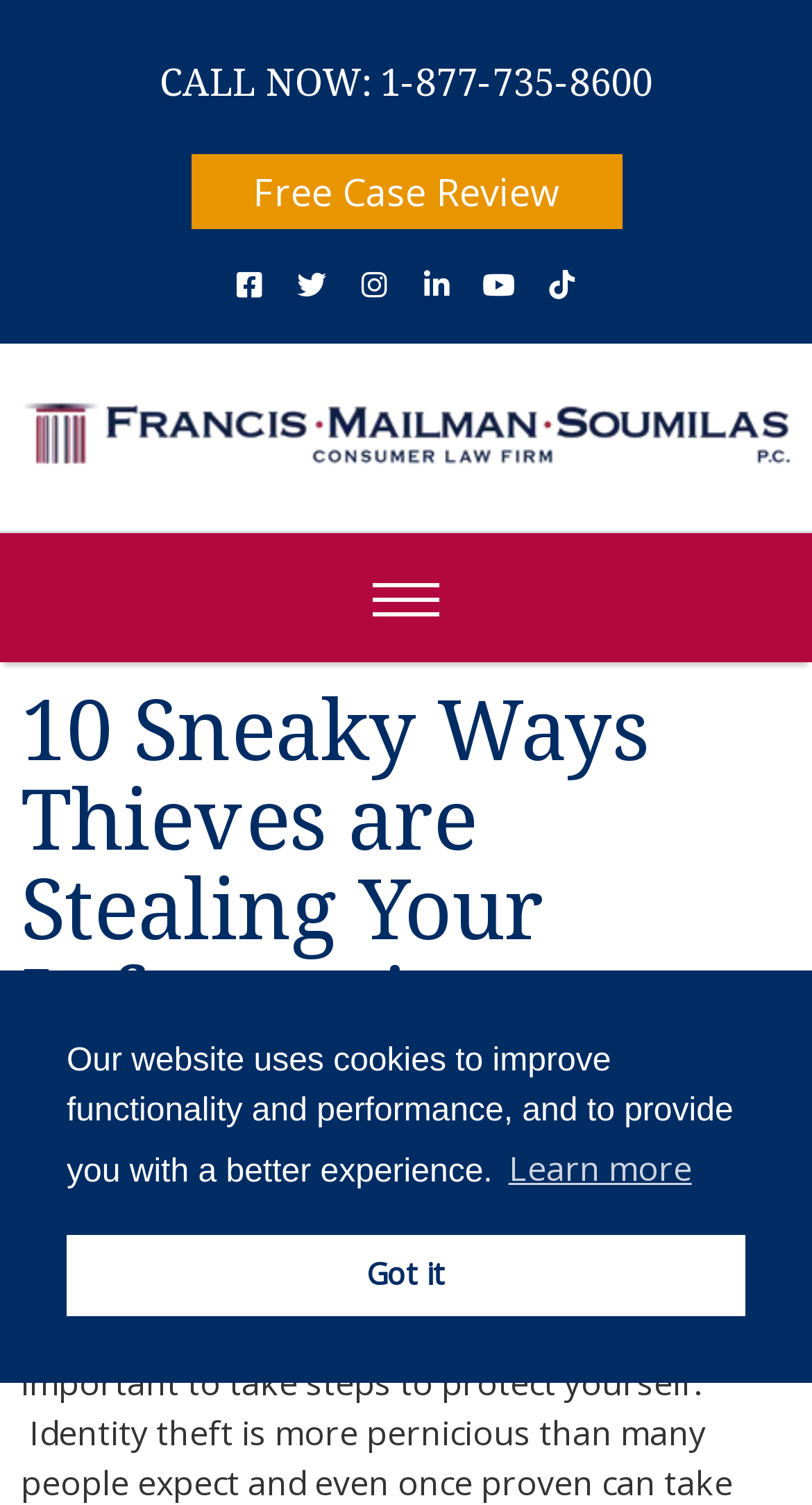Respond to the following question with a brief word or phrase:
What is the category of the article?

Identity Theft